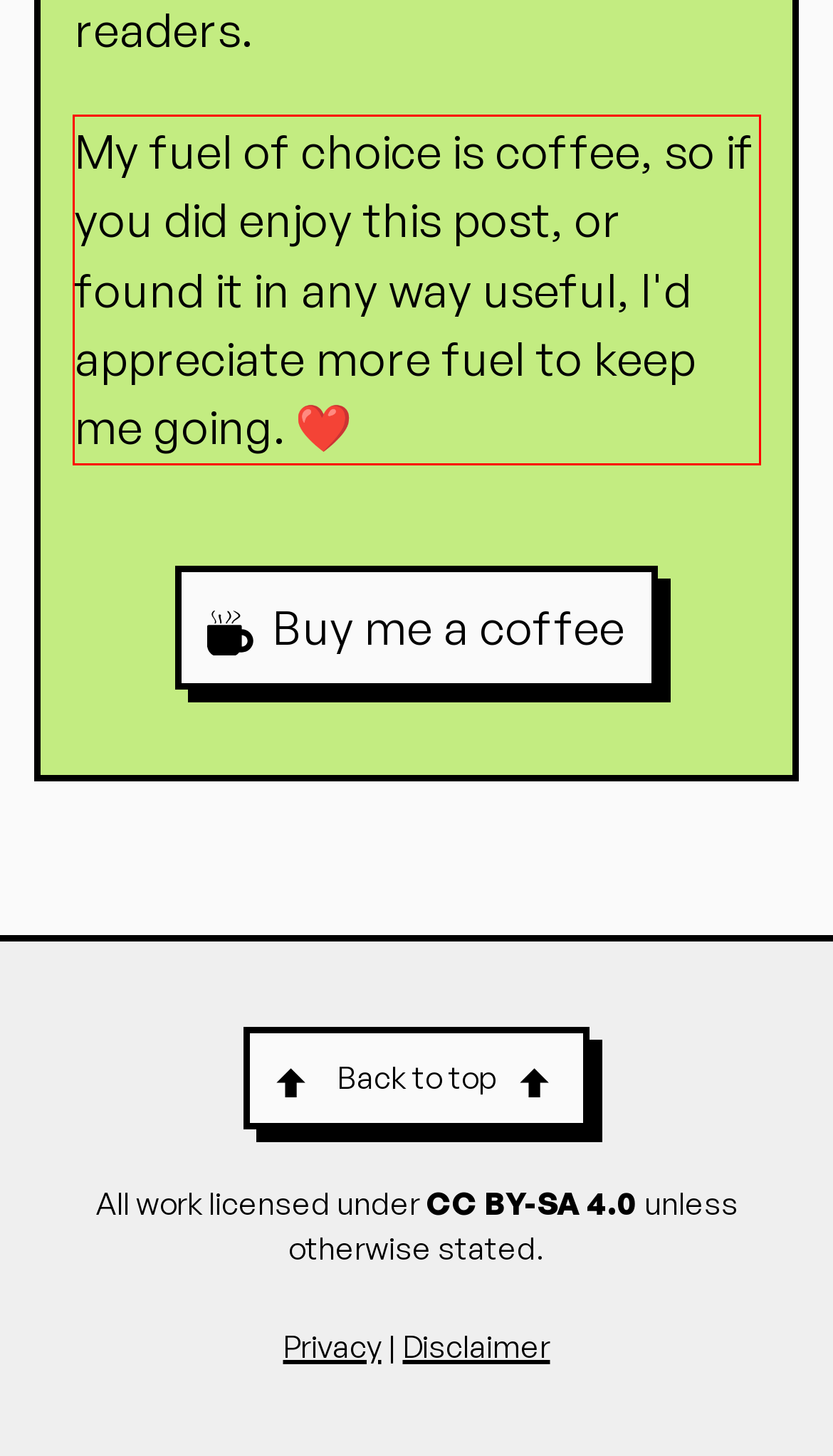Please look at the screenshot provided and find the red bounding box. Extract the text content contained within this bounding box.

My fuel of choice is coffee, so if you did enjoy this post, or found it in any way useful, I'd appreciate more fuel to keep me going. ❤️